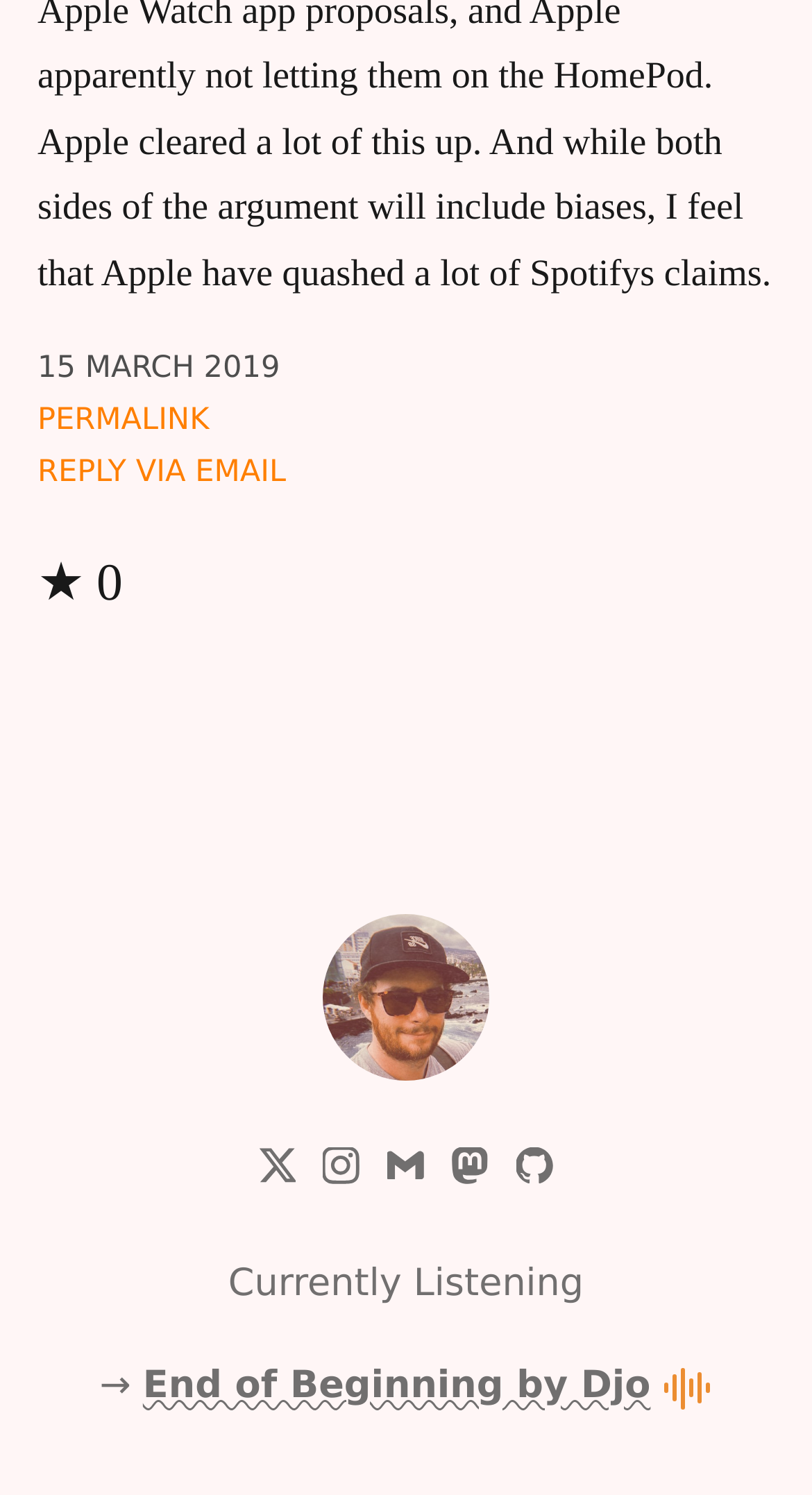Based on the element description End of Beginning by Djo, identify the bounding box of the UI element in the given webpage screenshot. The coordinates should be in the format (top-left x, top-left y, bottom-right x, bottom-right y) and must be between 0 and 1.

[0.176, 0.913, 0.801, 0.942]